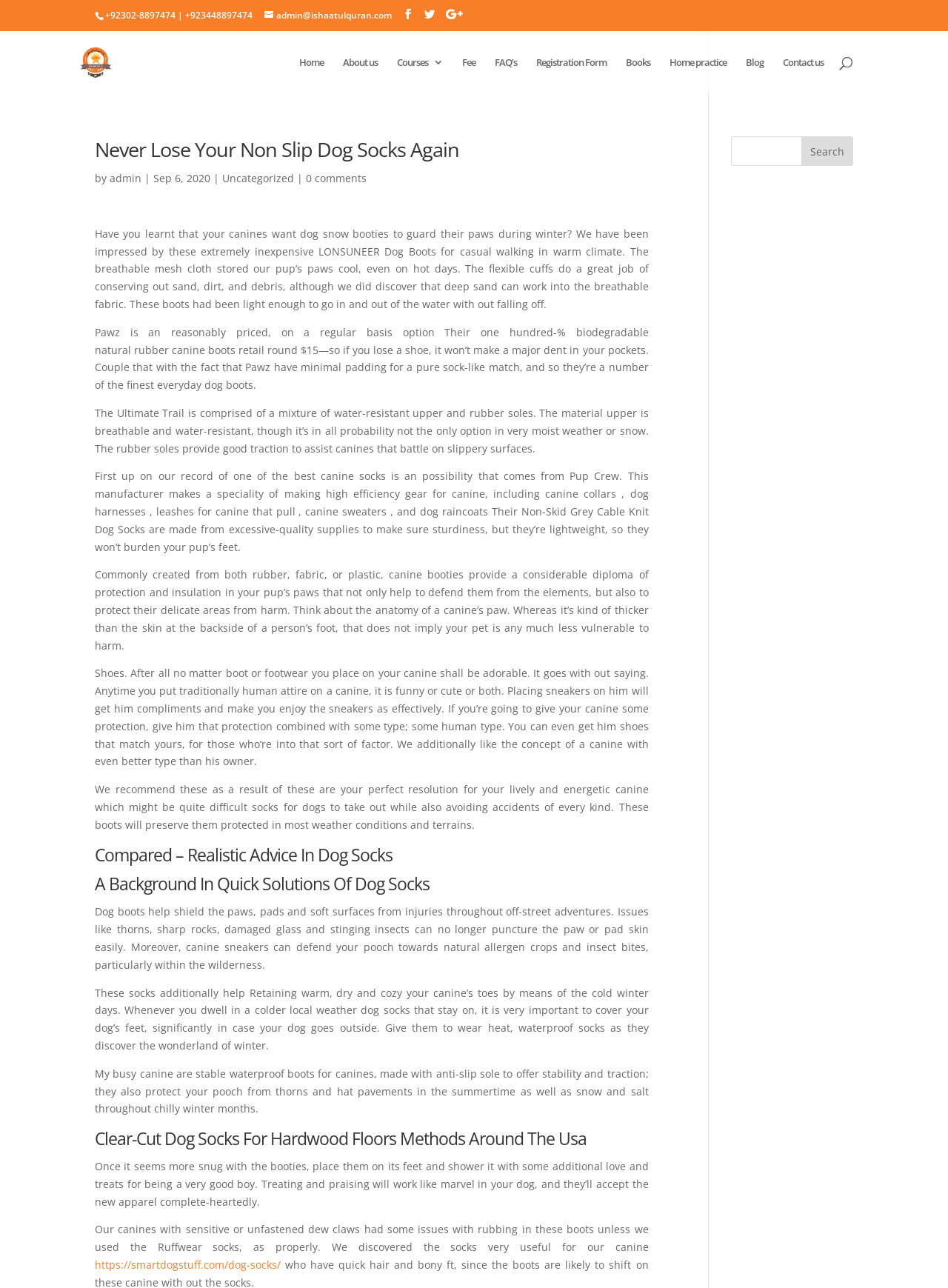Please mark the clickable region by giving the bounding box coordinates needed to complete this instruction: "Learn Quran Online".

[0.064, 0.042, 0.198, 0.053]